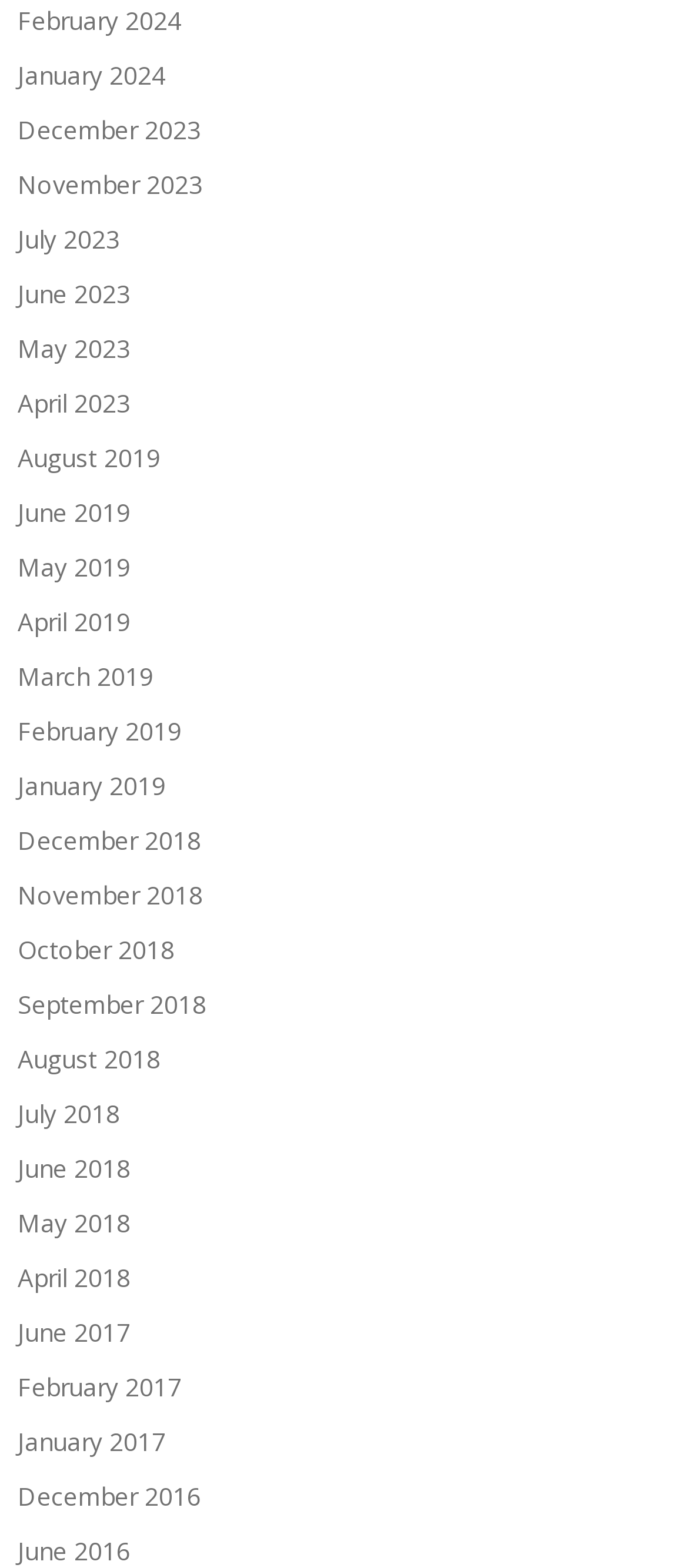Please indicate the bounding box coordinates for the clickable area to complete the following task: "Go to January 2019". The coordinates should be specified as four float numbers between 0 and 1, i.e., [left, top, right, bottom].

[0.026, 0.49, 0.241, 0.512]